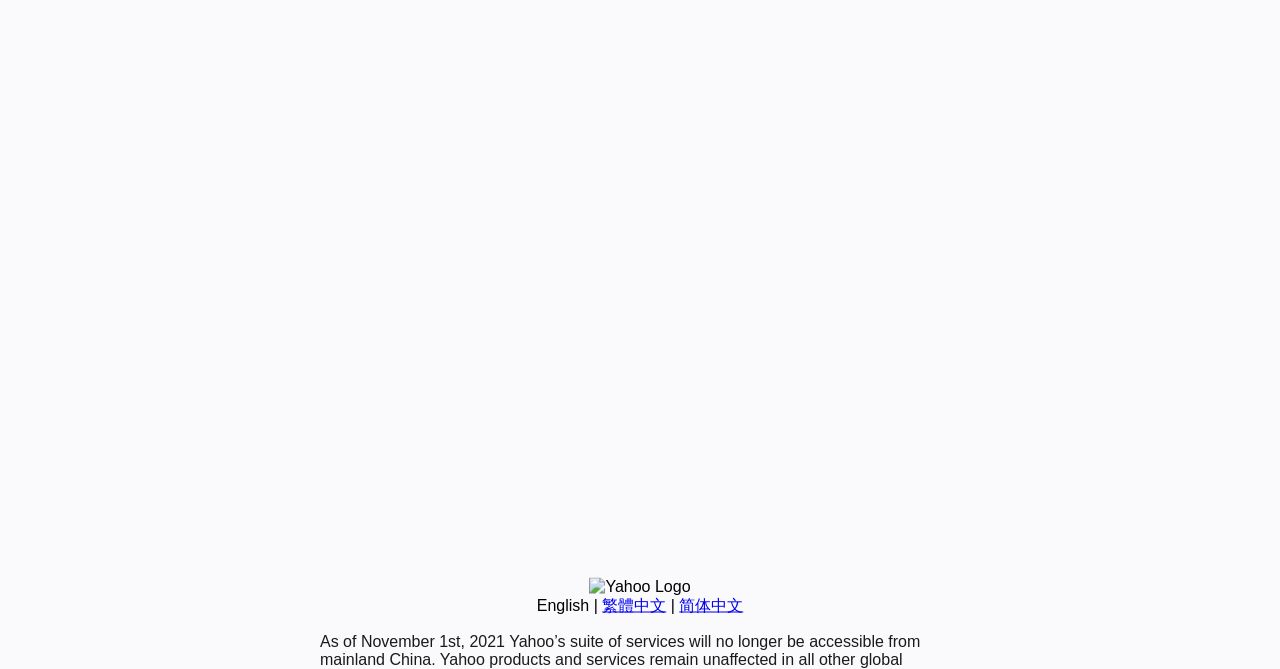Determine the bounding box coordinates of the UI element described below. Use the format (top-left x, top-left y, bottom-right x, bottom-right y) with floating point numbers between 0 and 1: English

[0.419, 0.892, 0.46, 0.917]